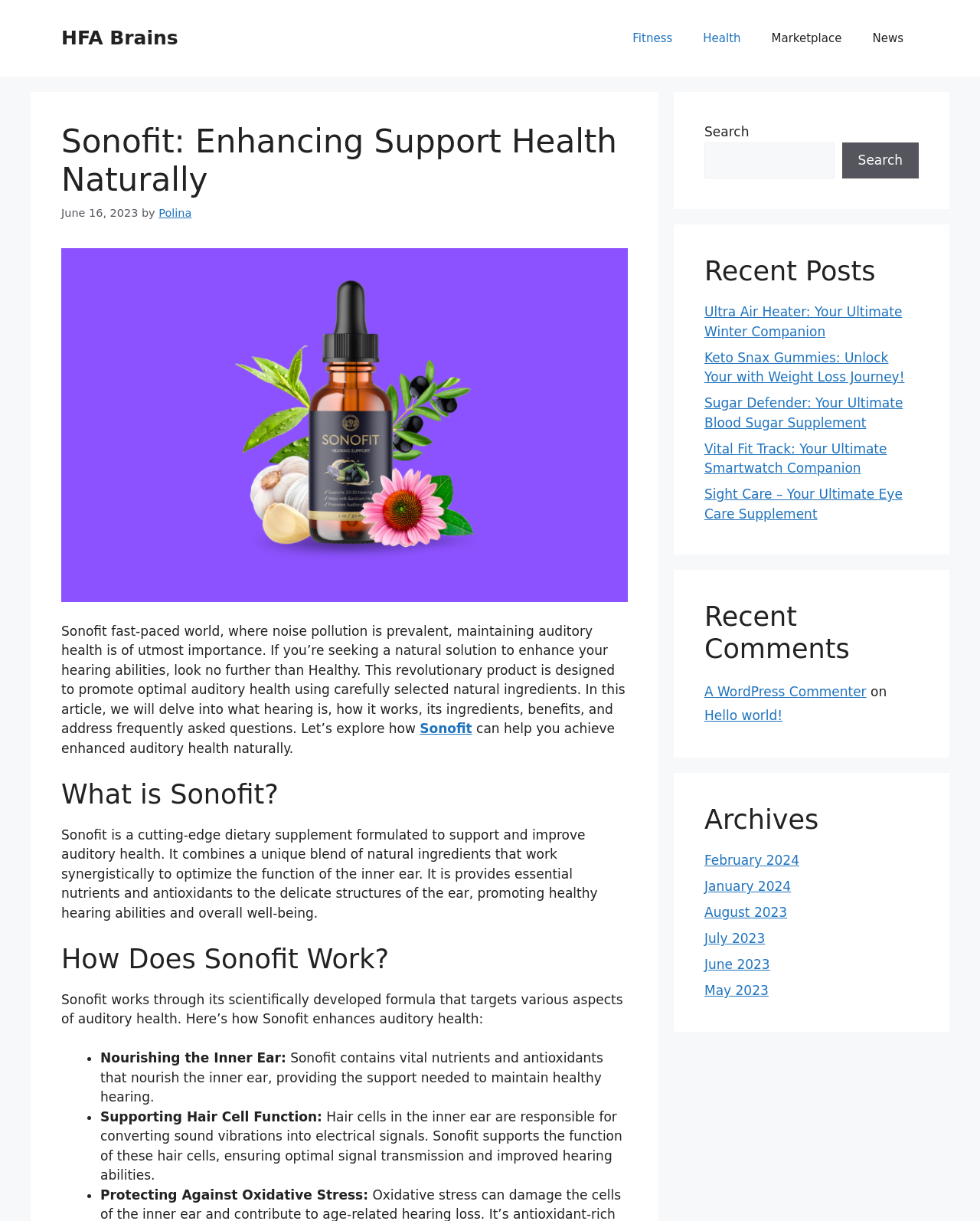What is the author of the article?
Analyze the image and provide a thorough answer to the question.

The author of the article can be found in the link 'Polina', which is located near the date of the article.